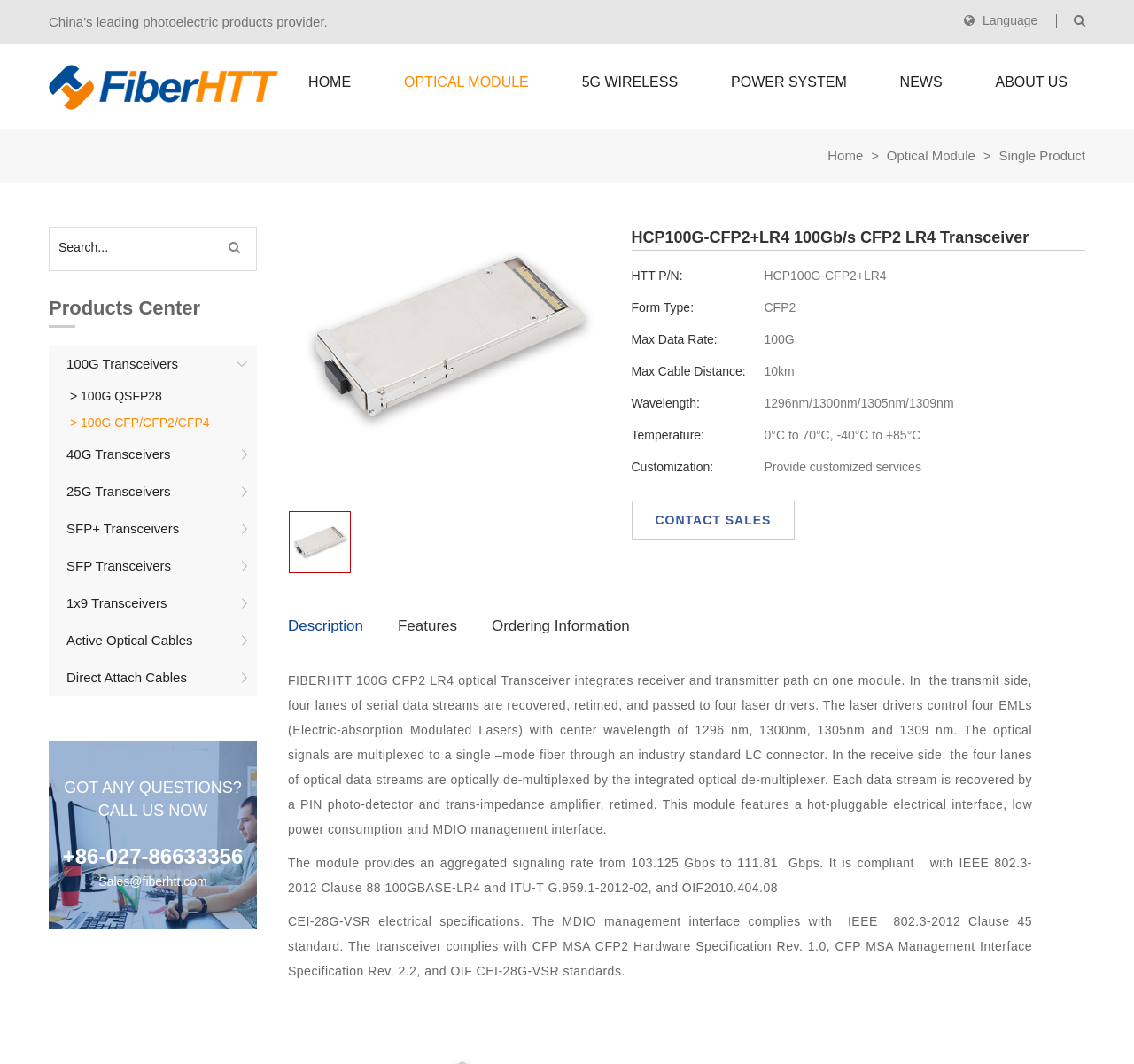Identify the bounding box coordinates of the part that should be clicked to carry out this instruction: "Go to home page".

[0.272, 0.057, 0.309, 0.098]